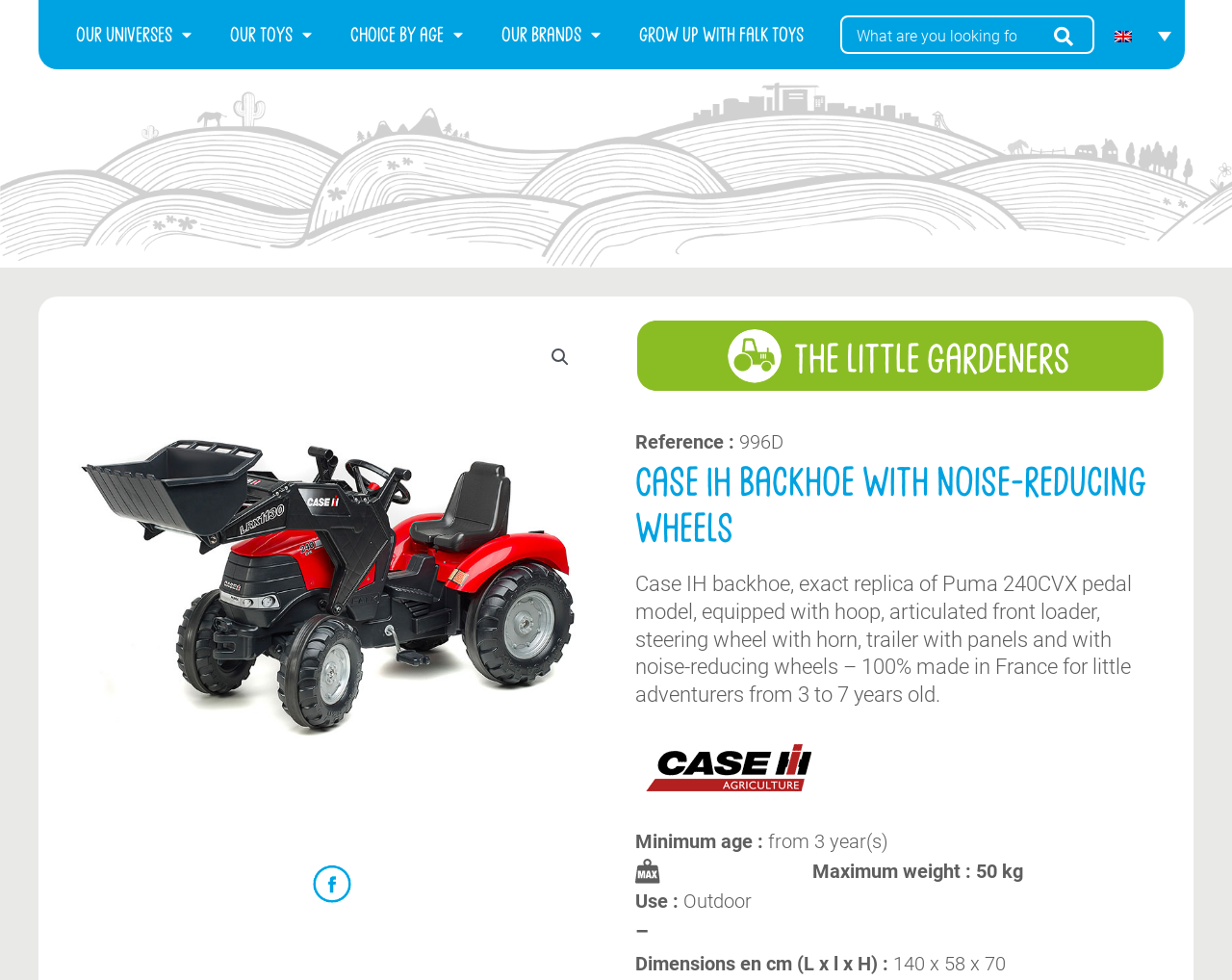Extract the bounding box coordinates for the HTML element that matches this description: "alt="English"". The coordinates should be four float numbers between 0 and 1, i.e., [left, top, right, bottom].

[0.896, 0.02, 0.959, 0.051]